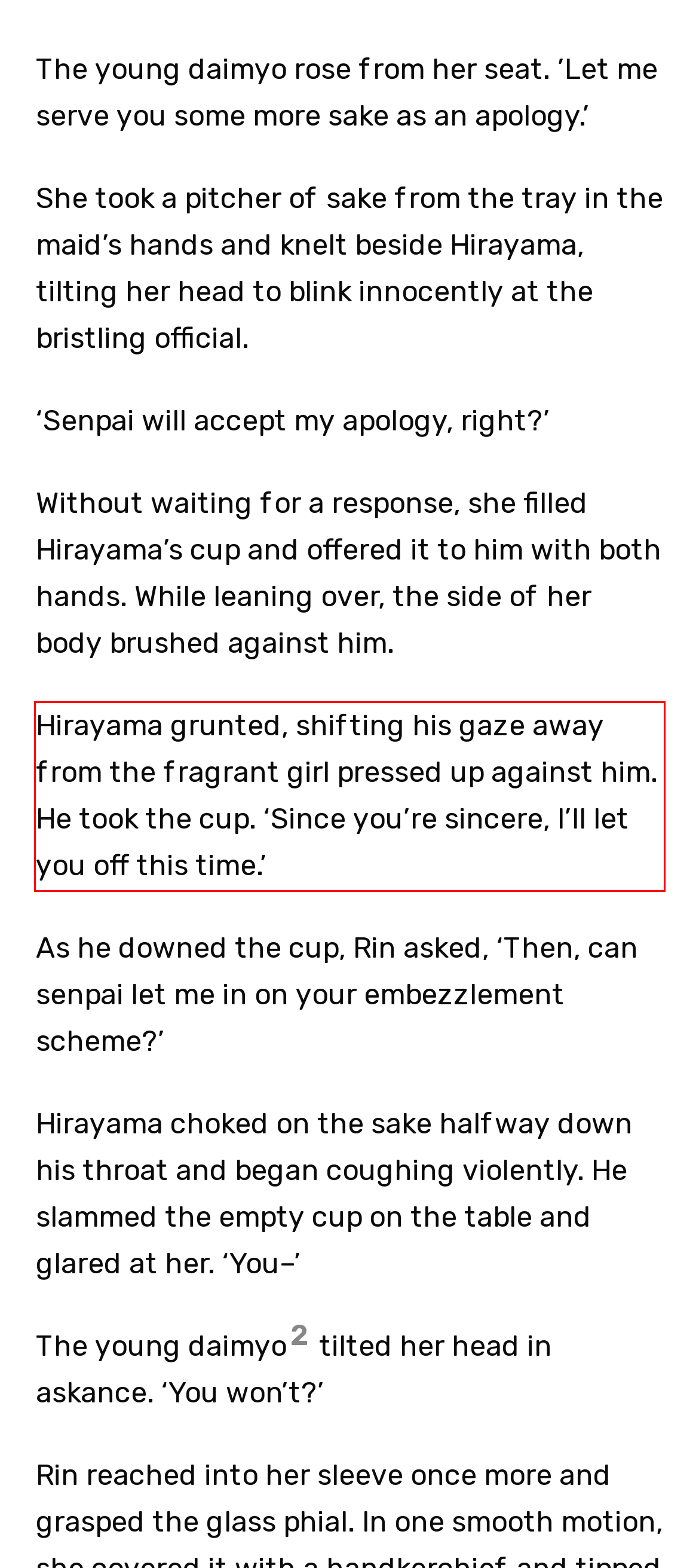Please analyze the screenshot of a webpage and extract the text content within the red bounding box using OCR.

Hirayama grunted, shifting his gaze away from the fragrant girl pressed up against him. He took the cup. ‘Since you’re sincere, I’ll let you off this time.’